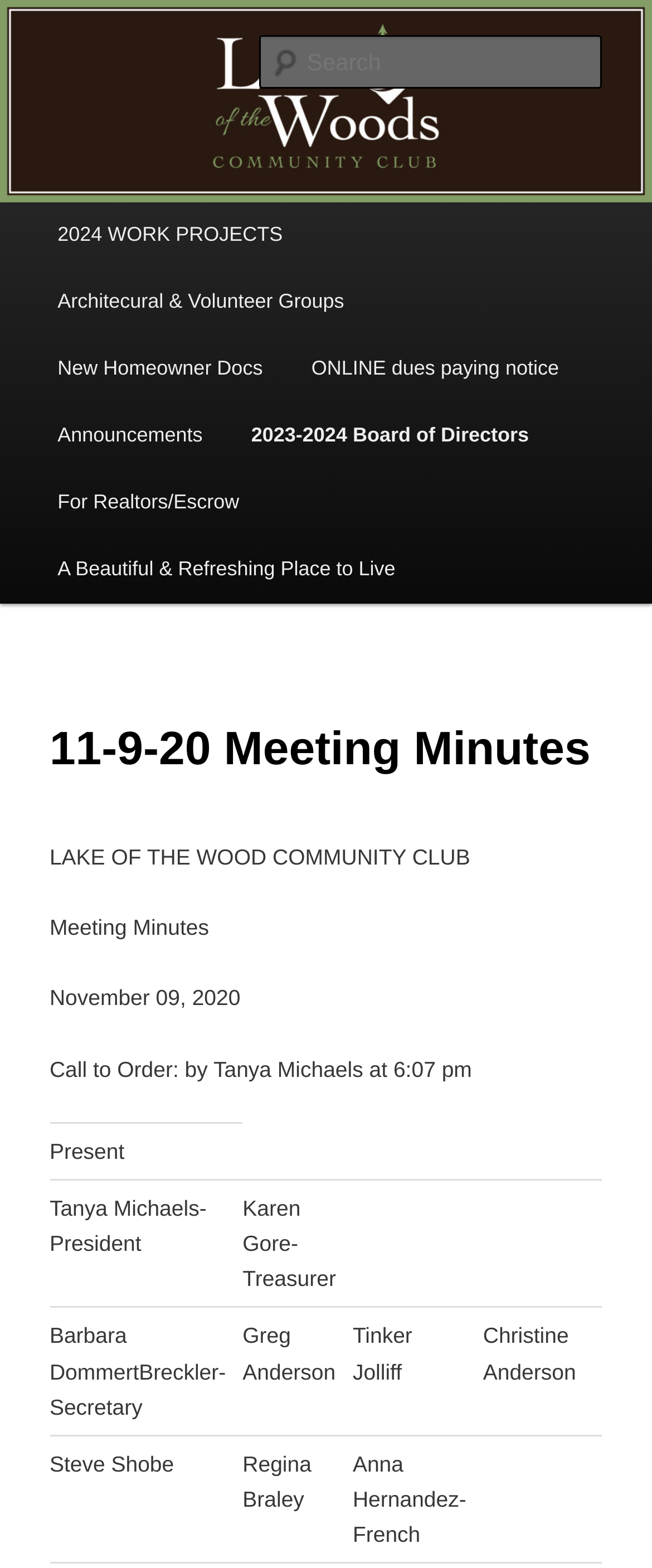Please identify the bounding box coordinates of the region to click in order to complete the given instruction: "View location". The coordinates should be four float numbers between 0 and 1, i.e., [left, top, right, bottom].

None